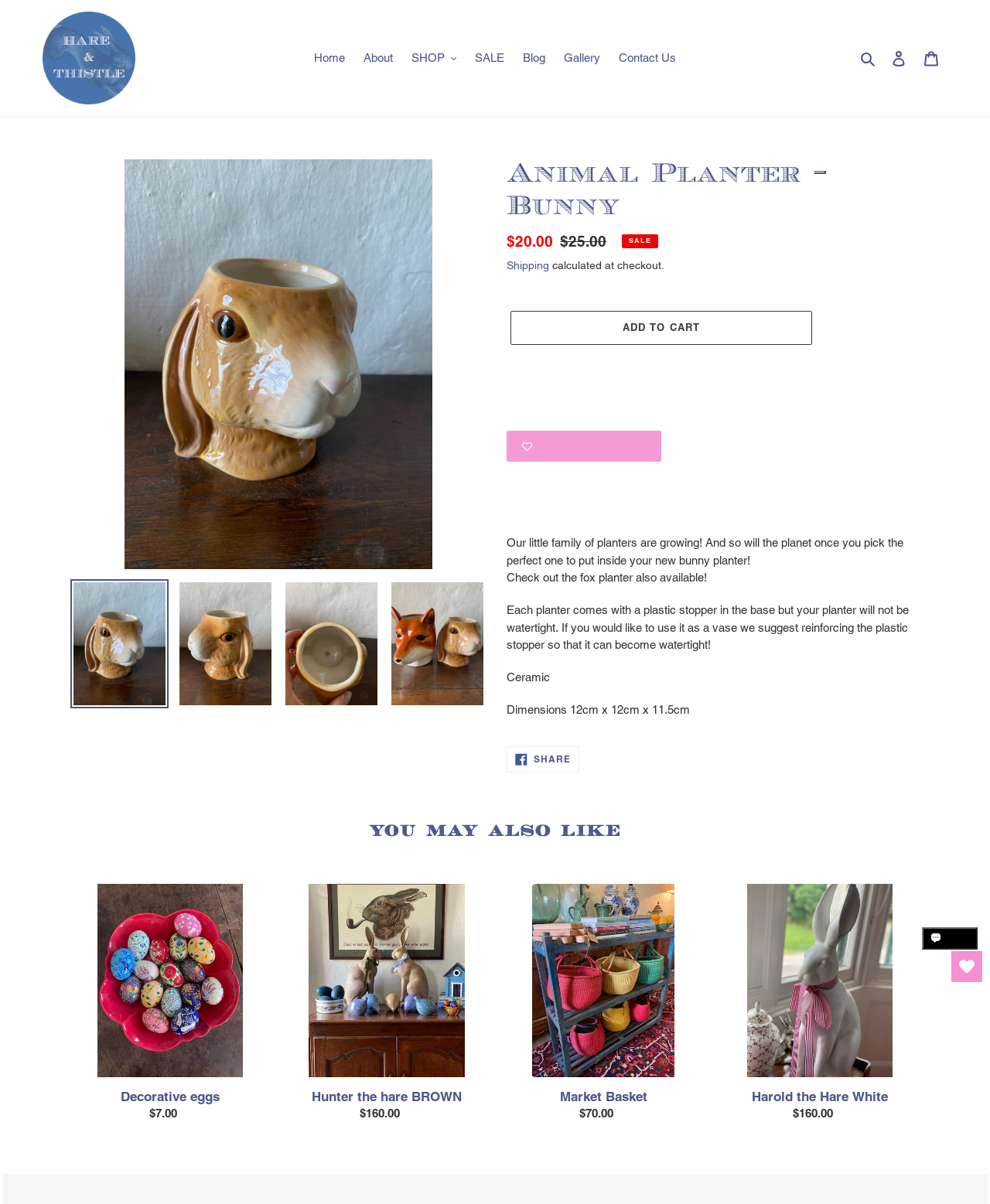Identify the main heading from the webpage and provide its text content.

Animal Planter - Bunny